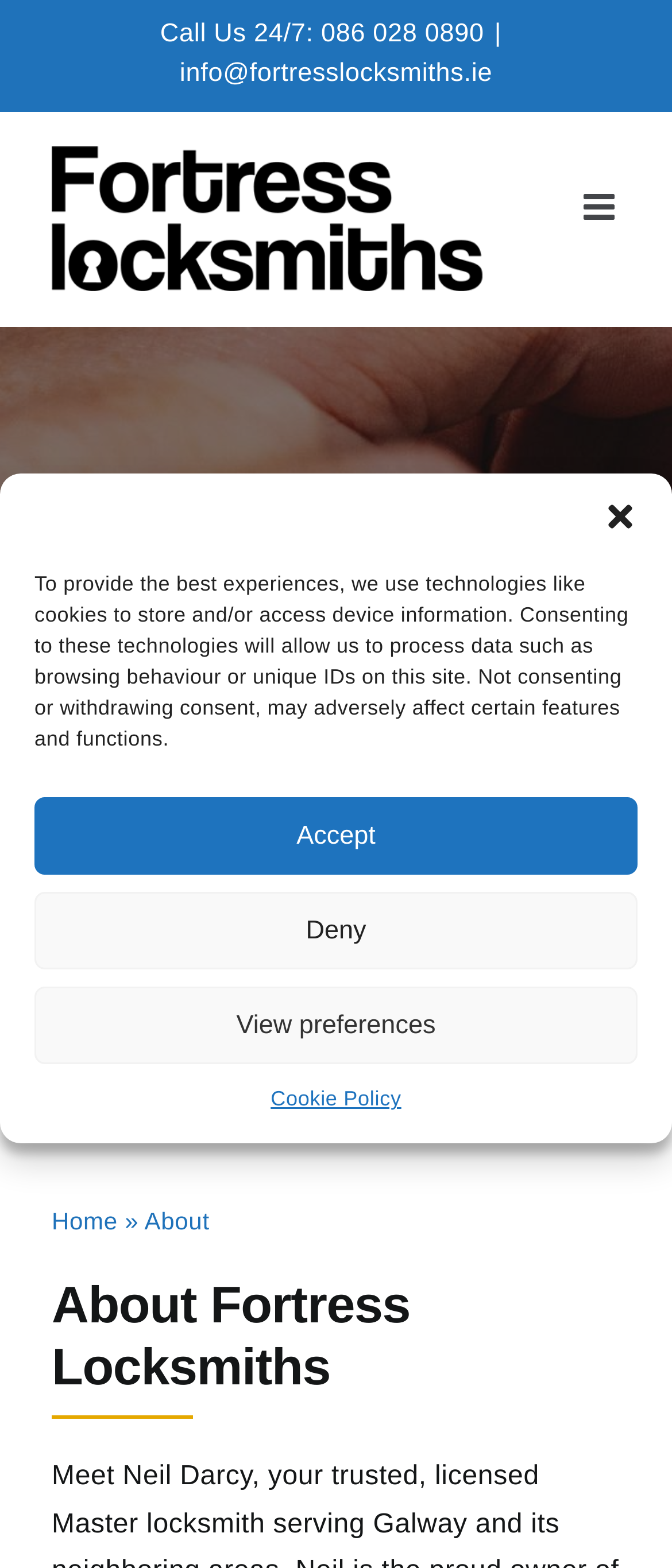Carefully observe the image and respond to the question with a detailed answer:
What is the name of the locksmith company?

I found the name of the locksmith company by looking at the logo and the text surrounding it. The logo says 'Locksmiths Galway | Fortress Locksmiths Logo', which suggests that the name of the locksmith company is Fortress Locksmiths.